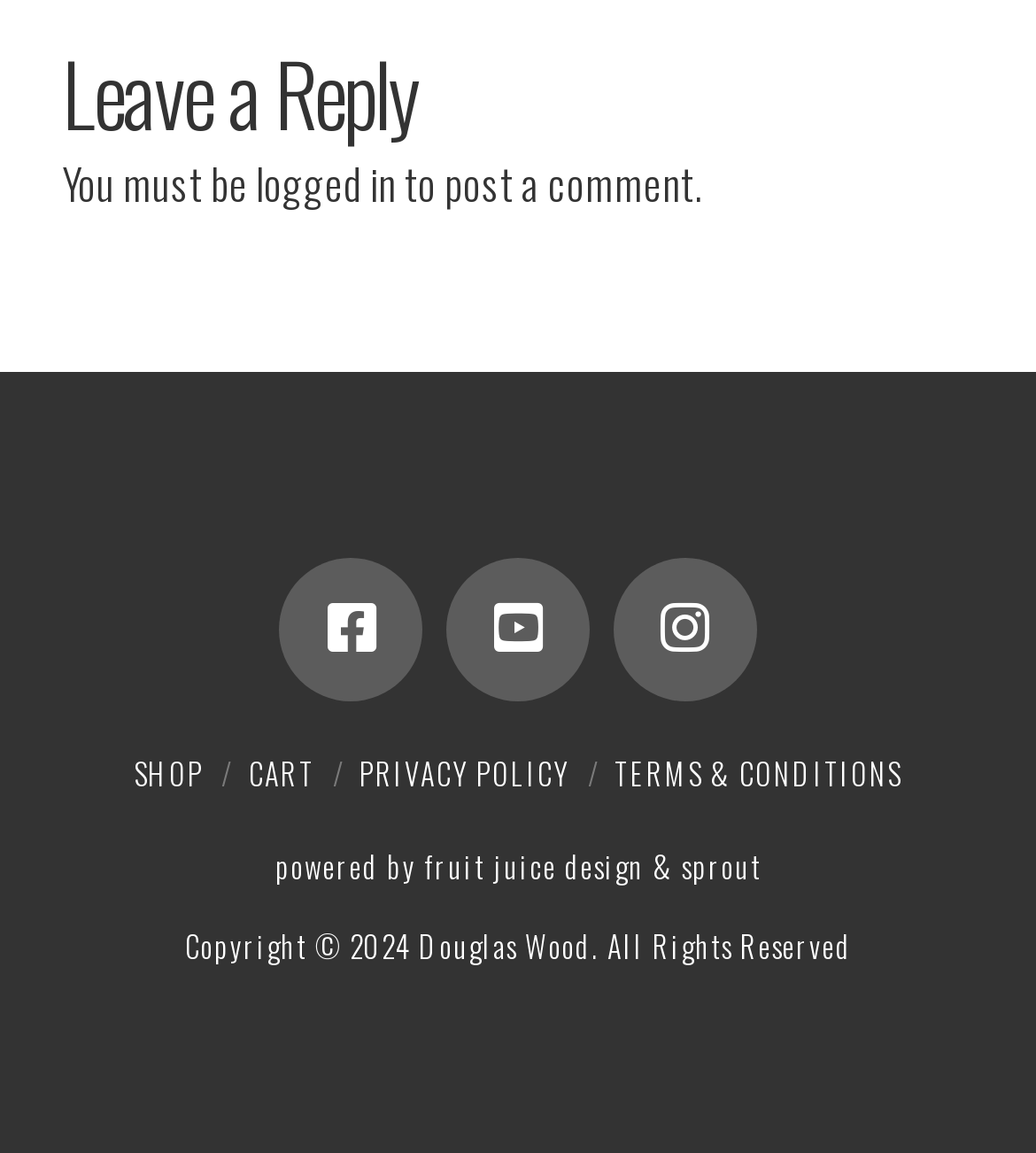What is the name of the designer of the website?
Please provide a comprehensive answer based on the details in the screenshot.

The webpage has a link 'powered by fruit juice design & sprout' which indicates that the website is designed by Fruit Juice Design & Sprout.